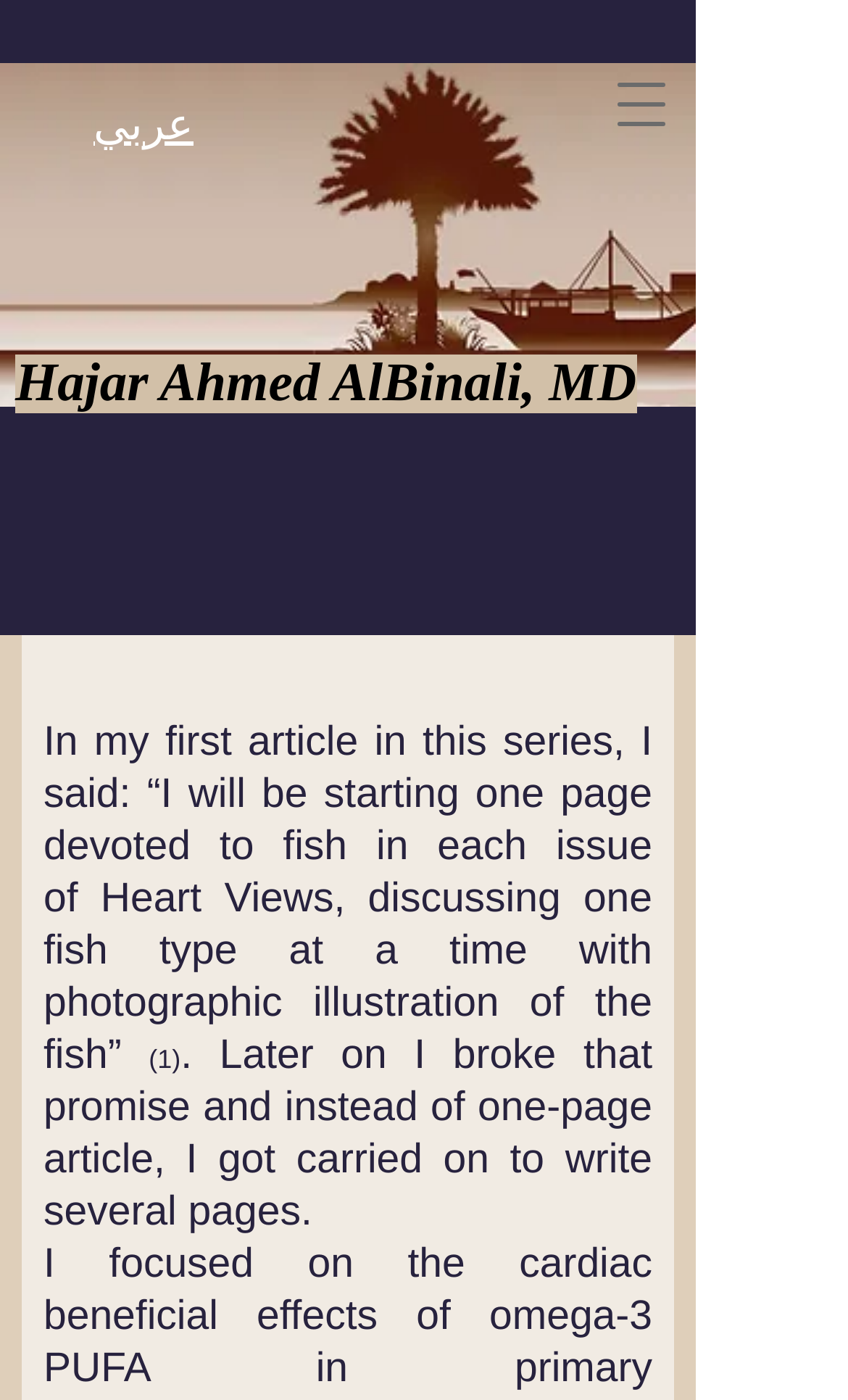Respond to the following query with just one word or a short phrase: 
How many pages did the author write instead of one?

Several pages